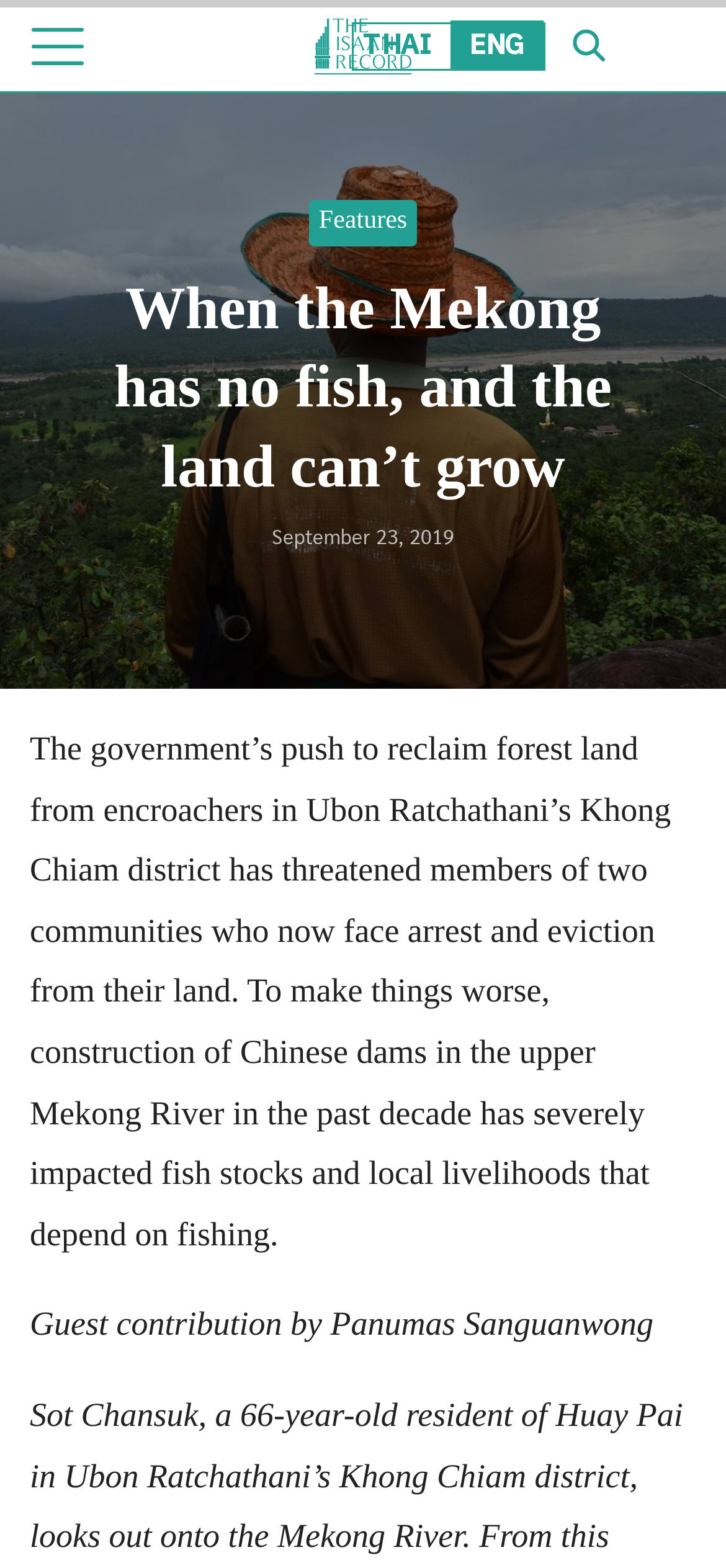Using the details in the image, give a detailed response to the question below:
What is the date of the article?

The date of the article can be found below the main heading, where it says 'September 23, 2019' in a time format.